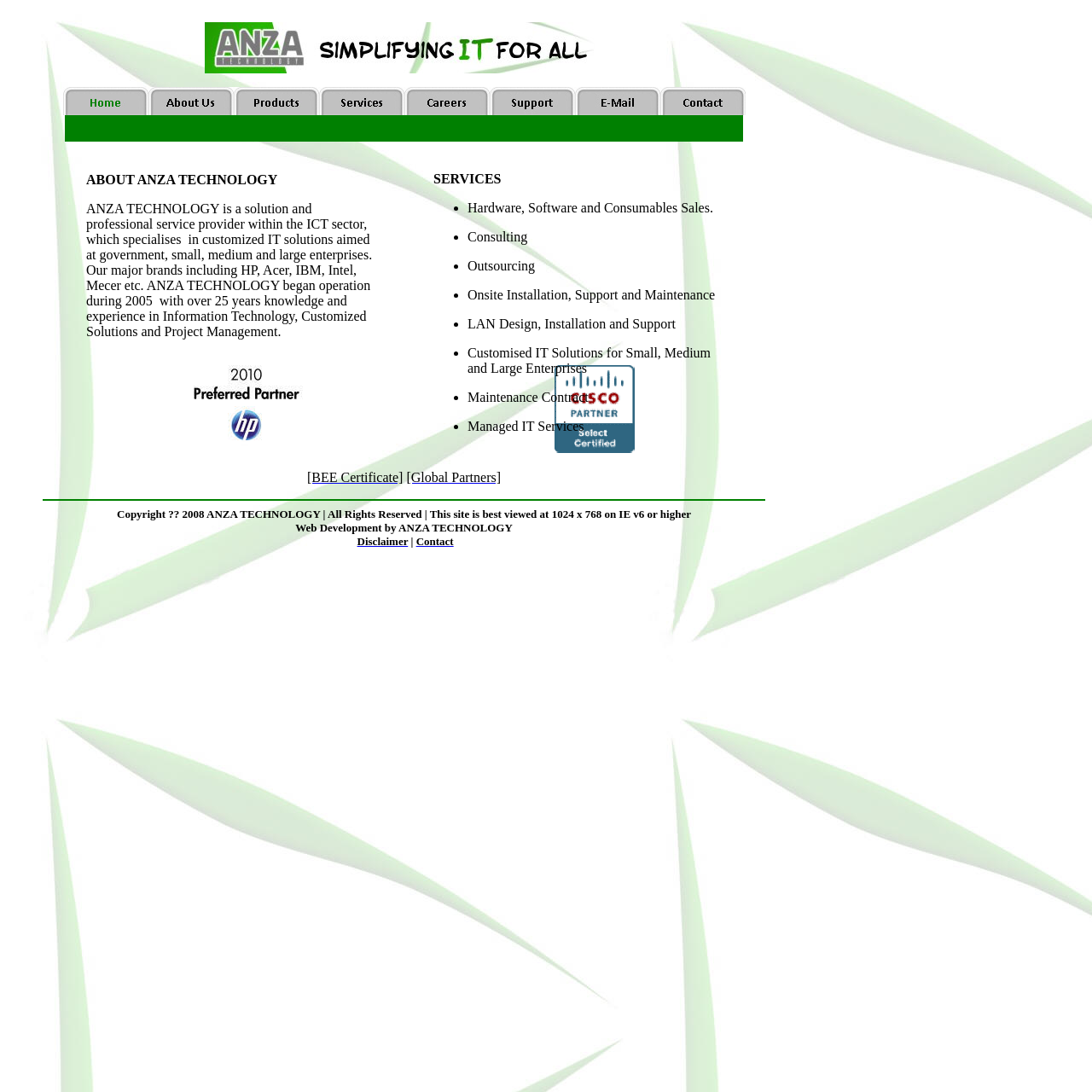Could you provide the bounding box coordinates for the portion of the screen to click to complete this instruction: "View Services"?

[0.292, 0.095, 0.37, 0.108]